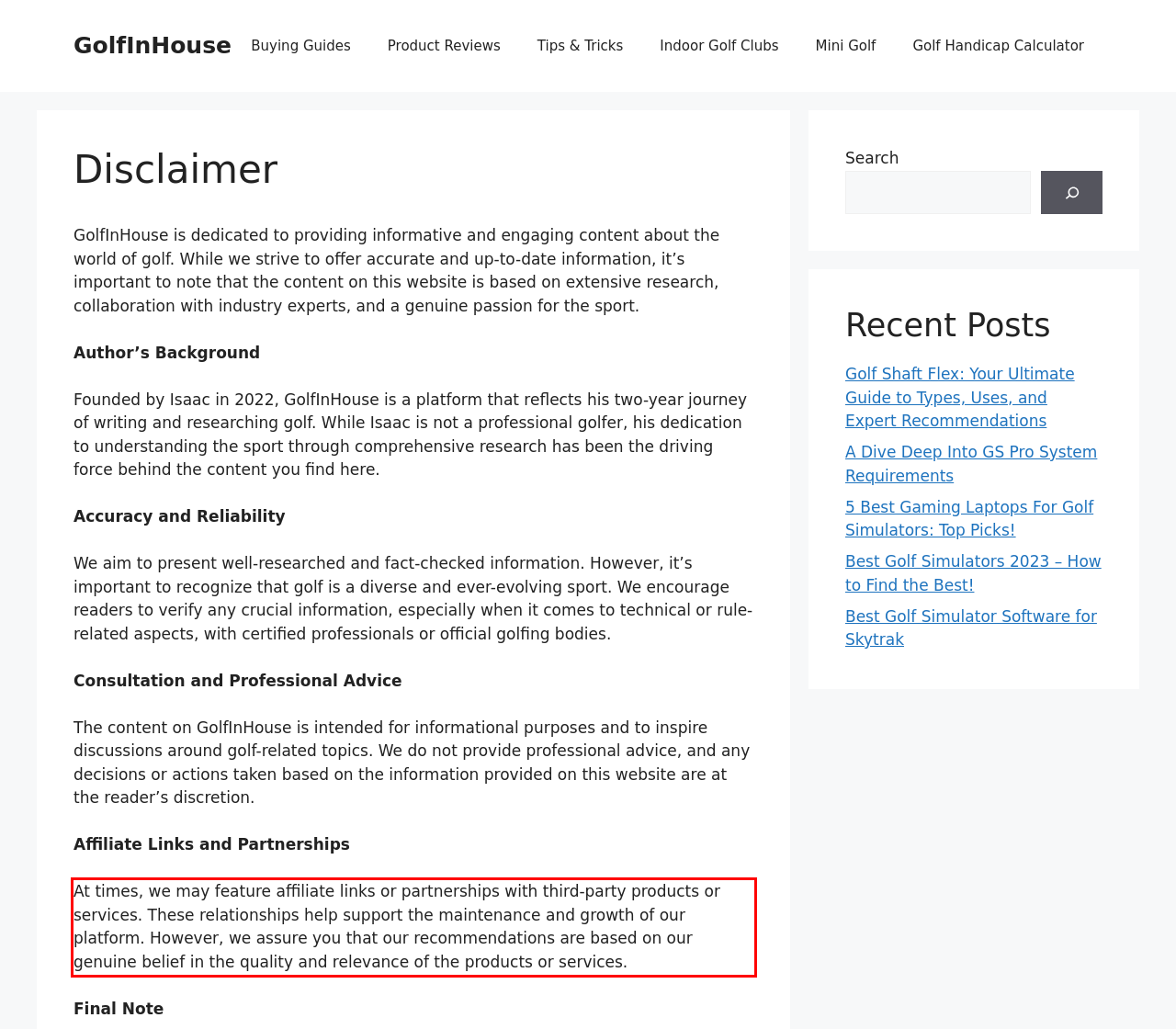Using the provided screenshot of a webpage, recognize the text inside the red rectangle bounding box by performing OCR.

At times, we may feature affiliate links or partnerships with third-party products or services. These relationships help support the maintenance and growth of our platform. However, we assure you that our recommendations are based on our genuine belief in the quality and relevance of the products or services.